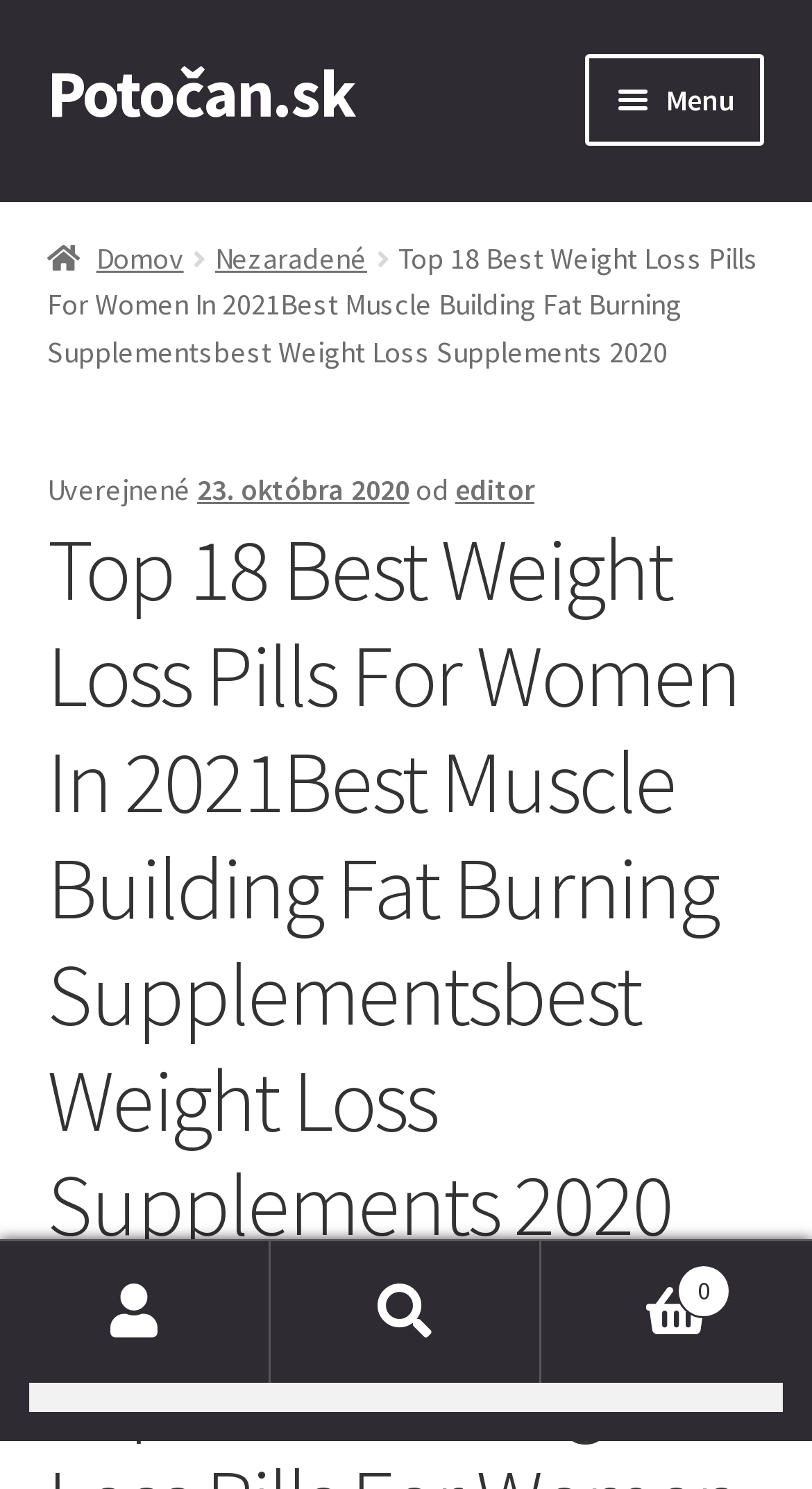What is the name of the website?
Please use the visual content to give a single word or phrase answer.

Potočan.sk